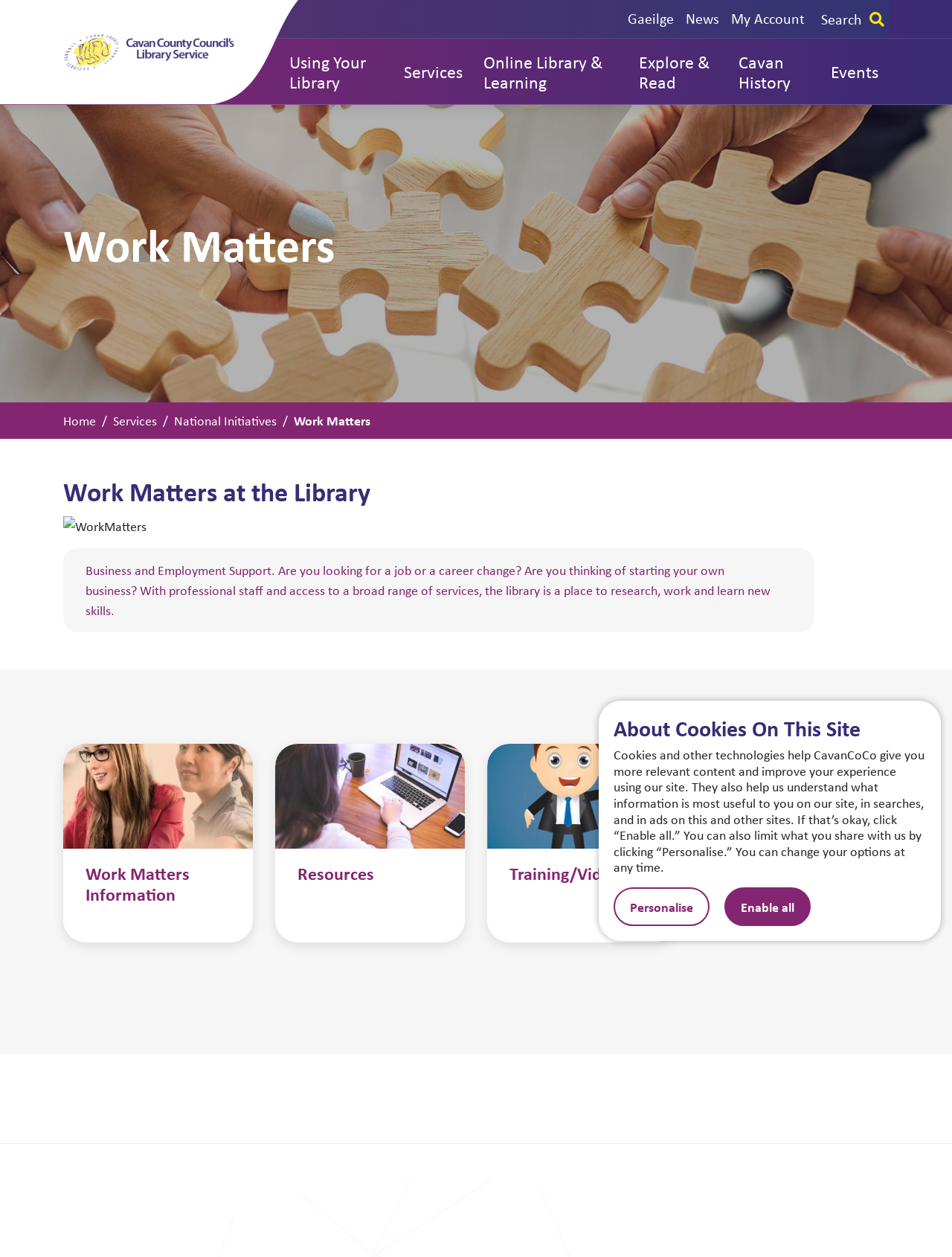Highlight the bounding box coordinates of the region I should click on to meet the following instruction: "Go to the News page".

[0.72, 0.007, 0.755, 0.022]